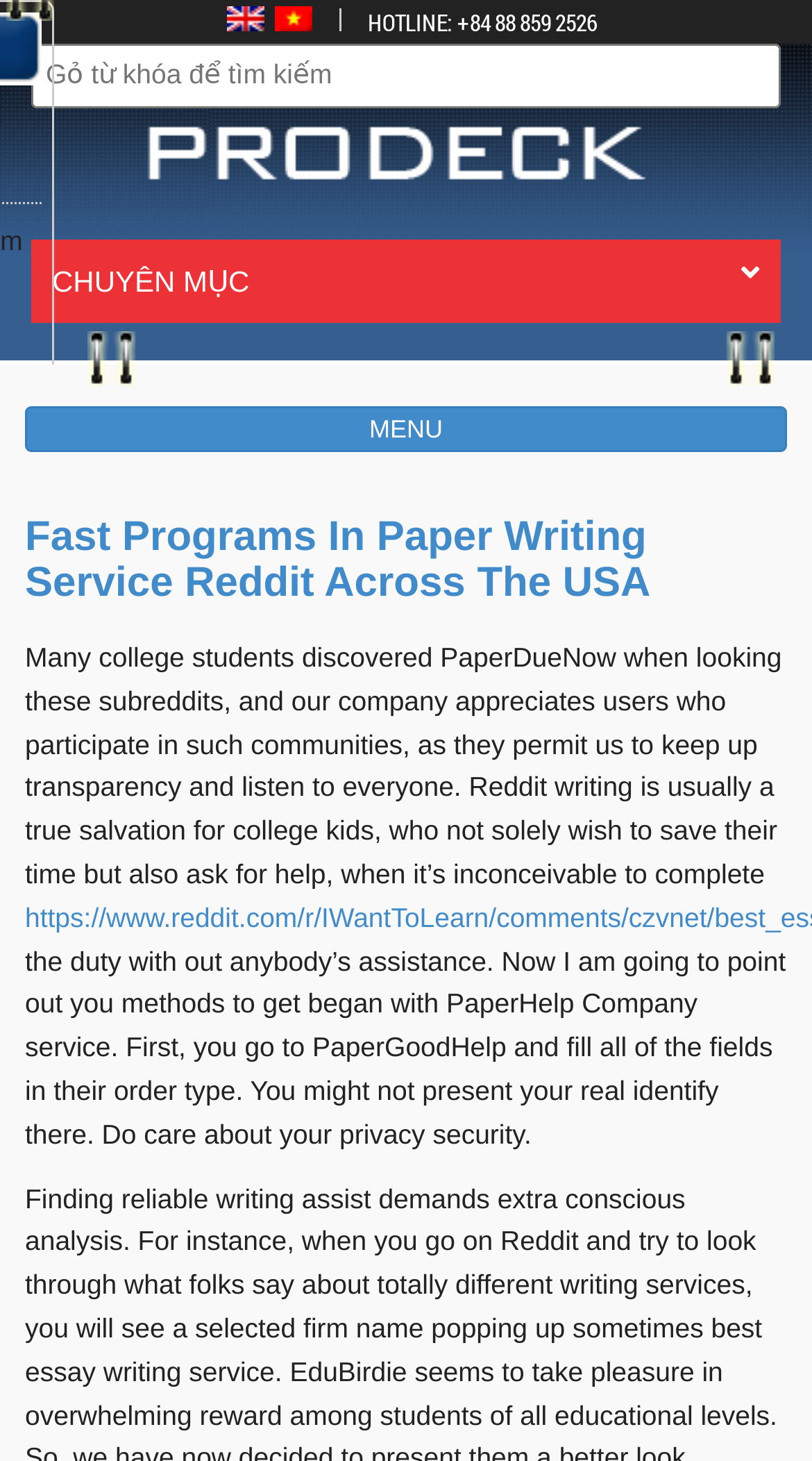What is the language of the webpage?
From the details in the image, answer the question comprehensively.

I found the language options by looking at the link elements that say 'English' and 'Tiếng Việt', which suggest that the webpage can be viewed in either of these two languages.